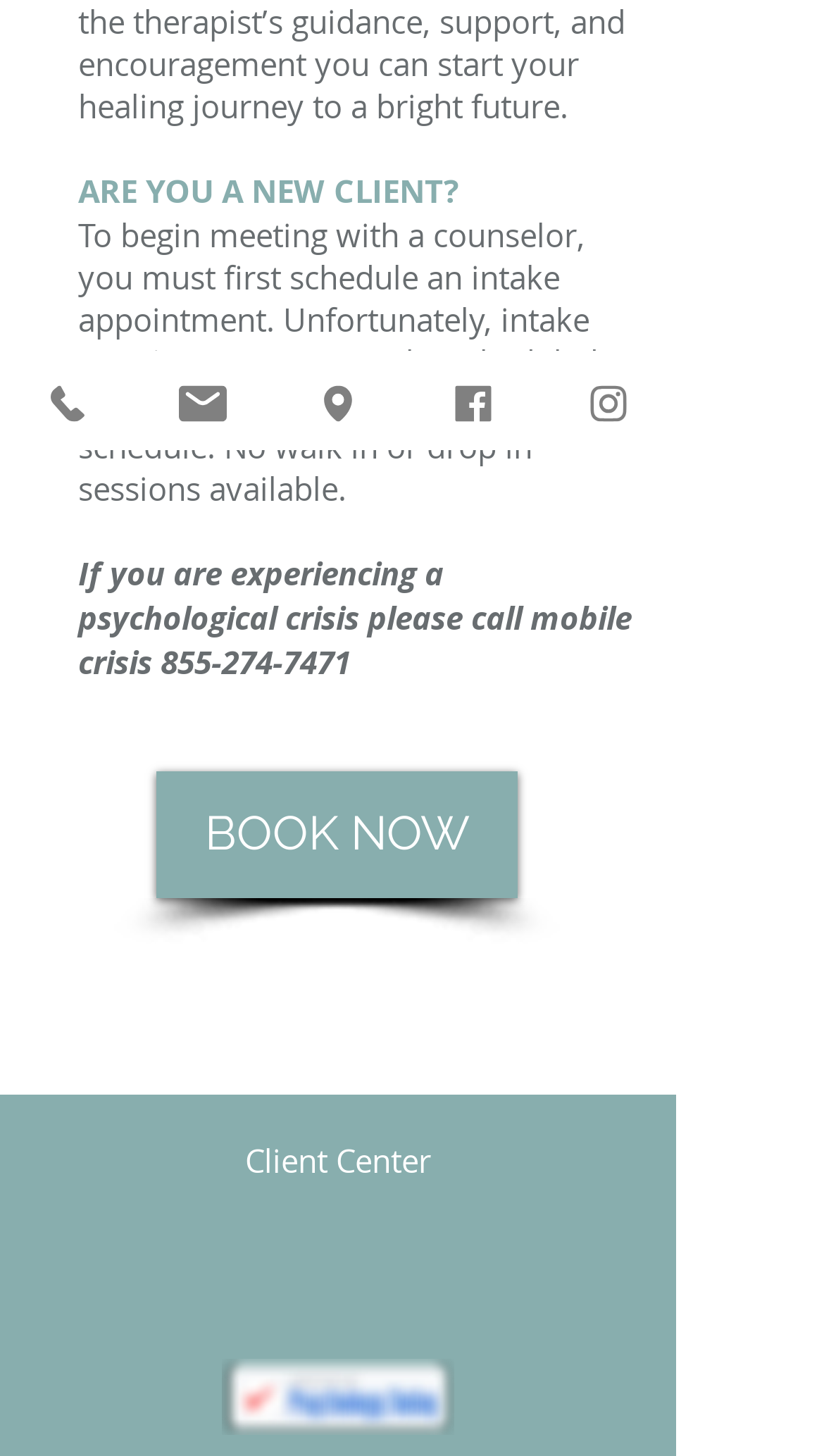Please provide the bounding box coordinates for the UI element as described: "Phone". The coordinates must be four floats between 0 and 1, represented as [left, top, right, bottom].

[0.0, 0.241, 0.164, 0.309]